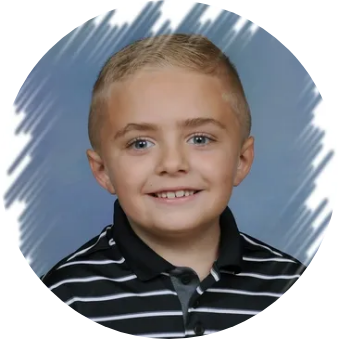What is the focal point of the image?
Please answer the question with a detailed response using the information from the screenshot.

The background of the image is softly blurred, which enhances the boy's features and makes him the focal point of the image, as stated in the caption.